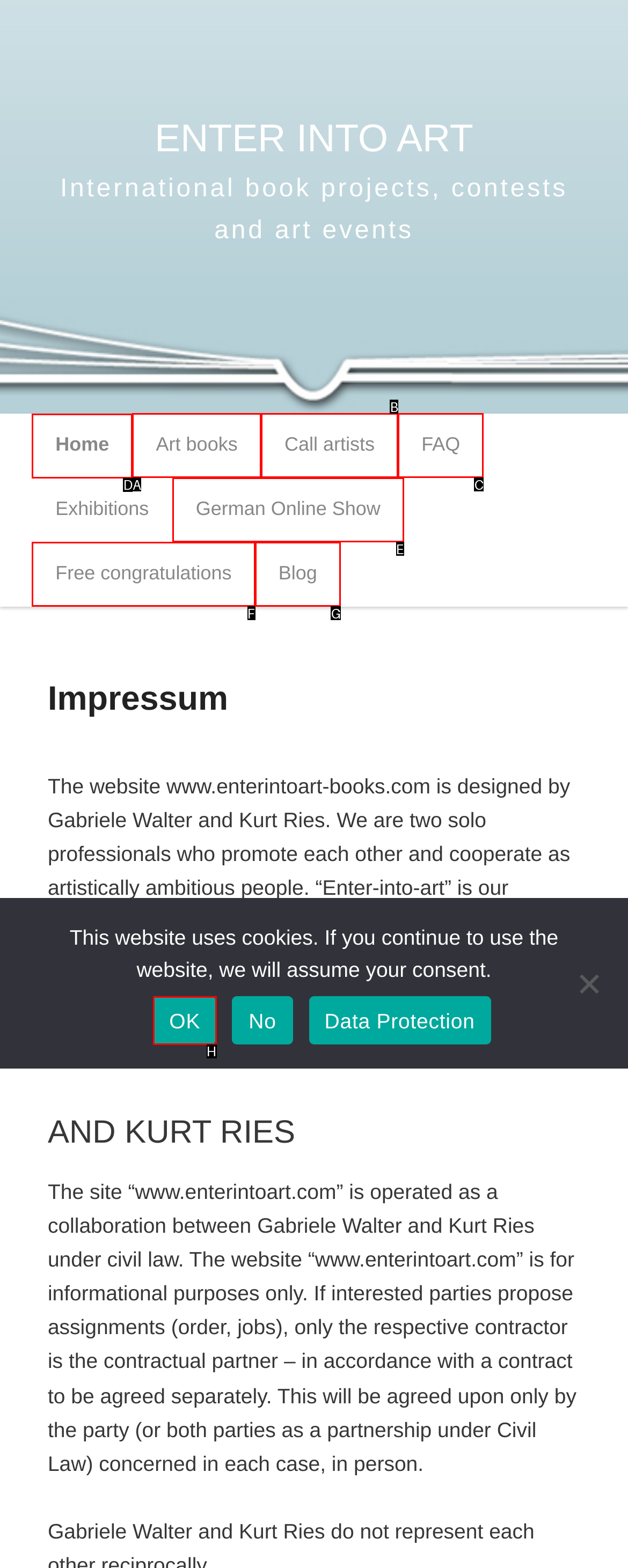Identify the correct UI element to click on to achieve the following task: Click on the 'Home' link Respond with the corresponding letter from the given choices.

D